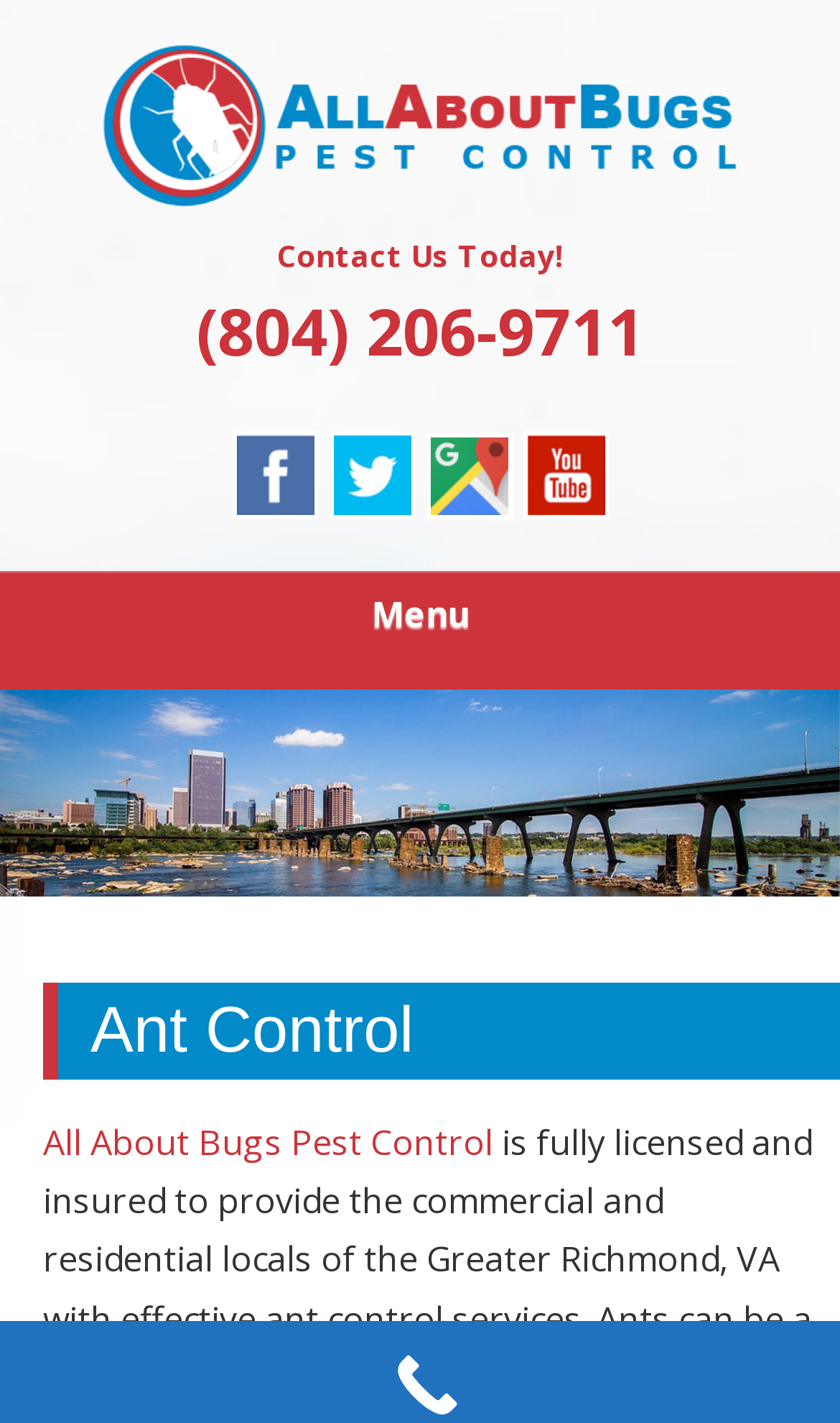Specify the bounding box coordinates of the area to click in order to execute this command: 'Call the phone number'. The coordinates should consist of four float numbers ranging from 0 to 1, and should be formatted as [left, top, right, bottom].

[0.233, 0.201, 0.767, 0.264]